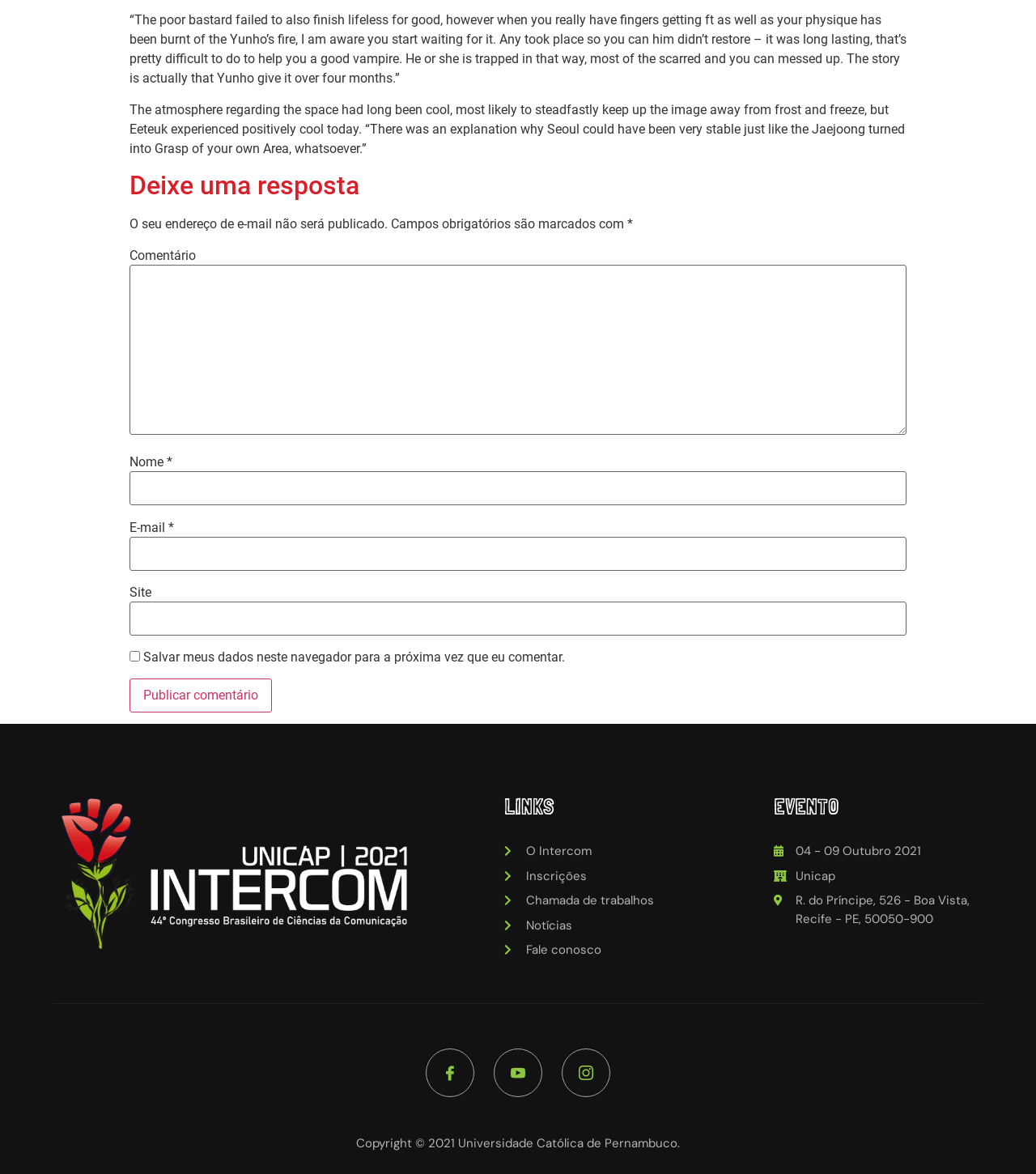Please find the bounding box coordinates of the clickable region needed to complete the following instruction: "Enter your name". The bounding box coordinates must consist of four float numbers between 0 and 1, i.e., [left, top, right, bottom].

[0.125, 0.402, 0.875, 0.431]